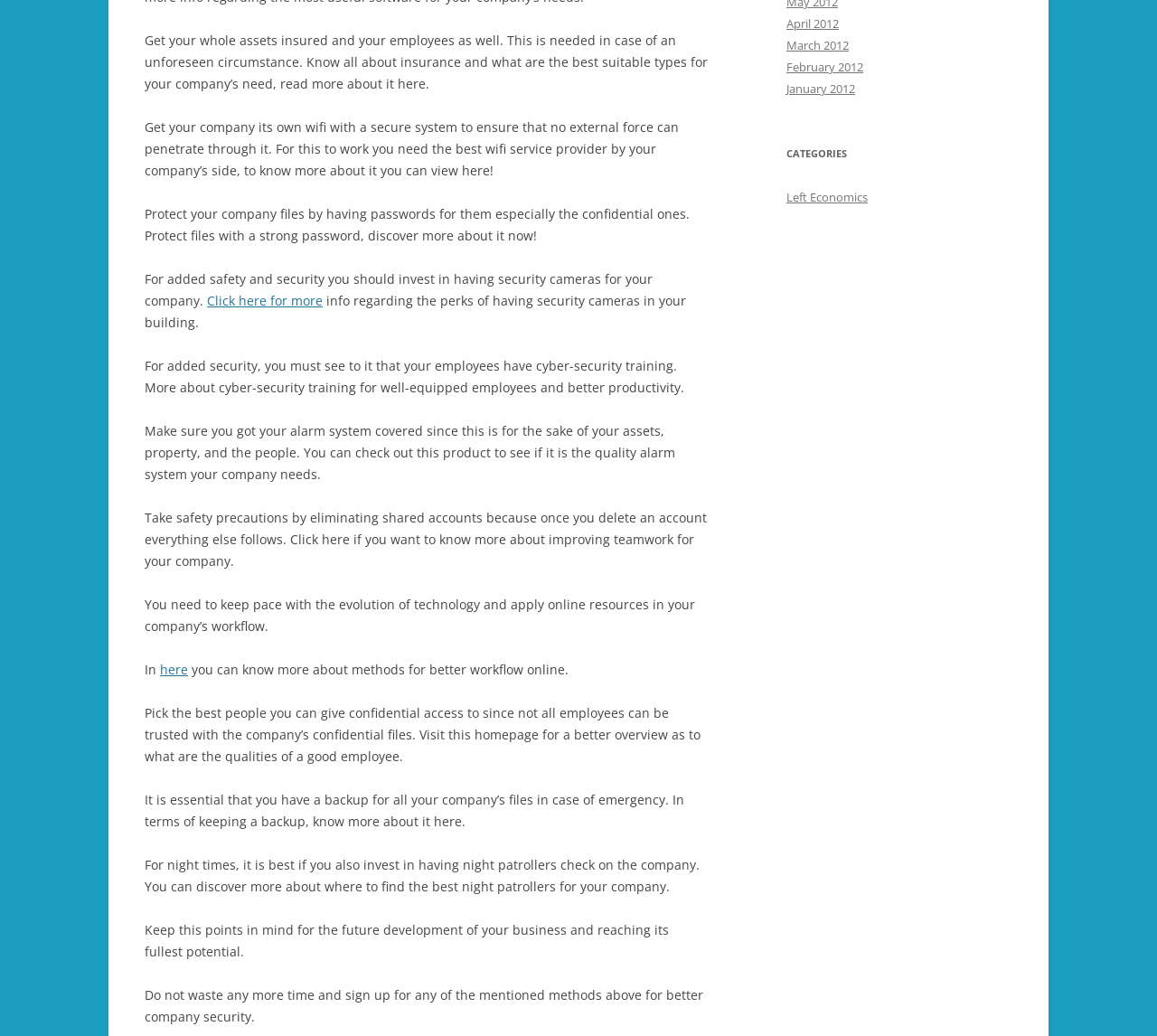Locate the UI element that matches the description Left Economics in the webpage screenshot. Return the bounding box coordinates in the format (top-left x, top-left y, bottom-right x, bottom-right y), with values ranging from 0 to 1.

[0.68, 0.183, 0.75, 0.198]